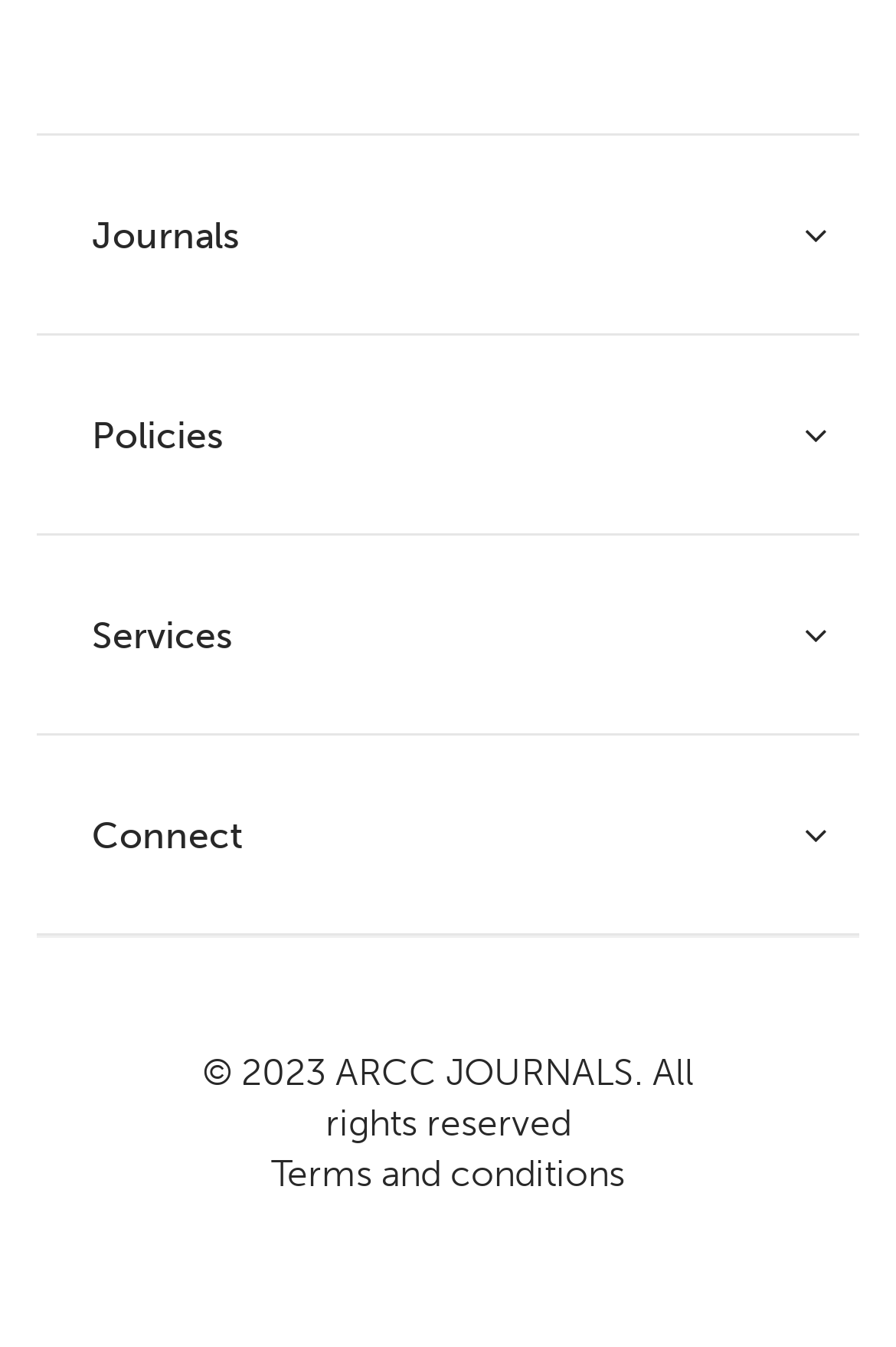Determine the bounding box coordinates for the clickable element required to fulfill the instruction: "Contact Us". Provide the coordinates as four float numbers between 0 and 1, i.e., [left, top, right, bottom].

[0.103, 0.778, 0.287, 0.807]